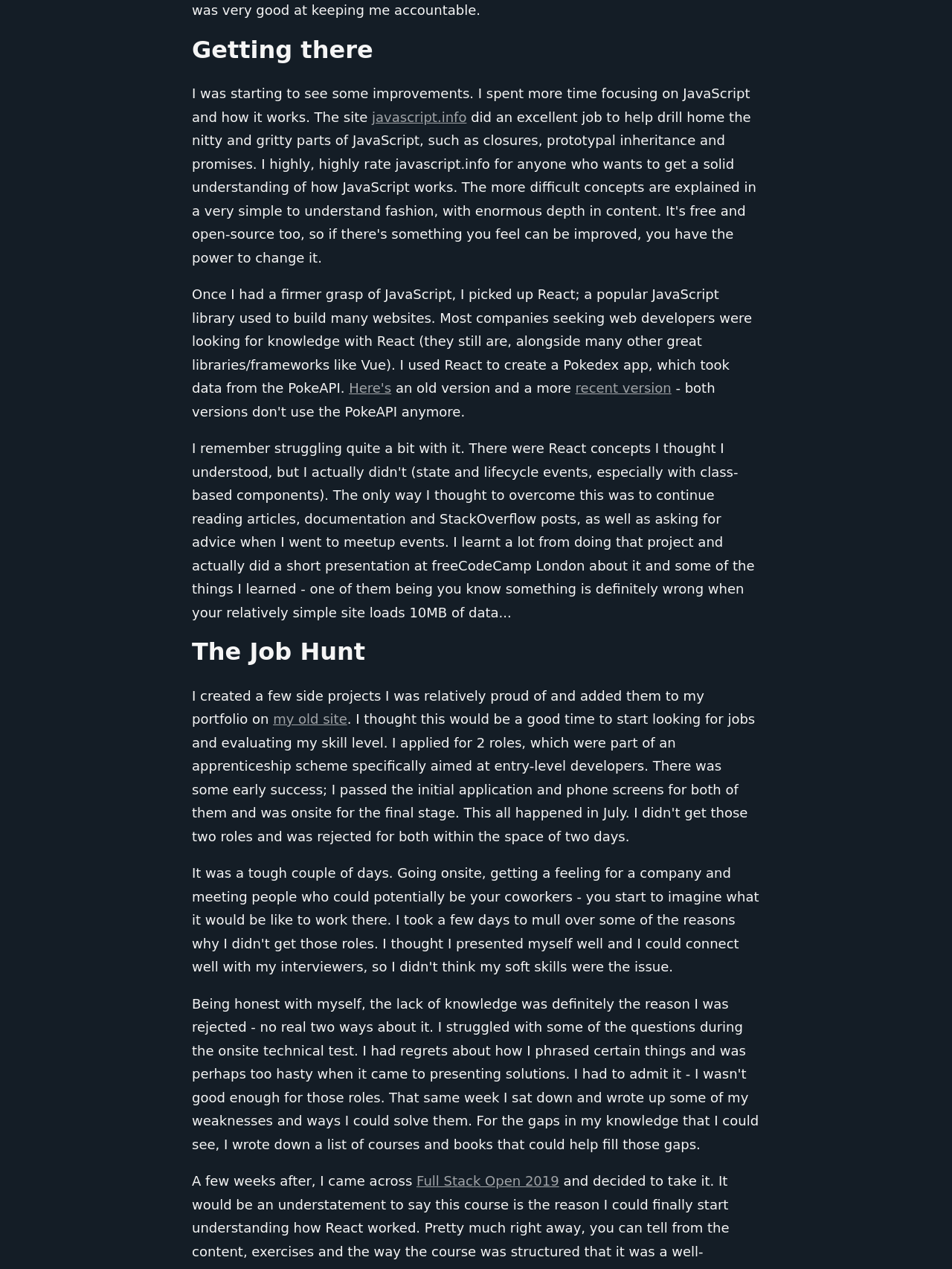What is the author's project that took data from PokeAPI?
Please provide a comprehensive answer based on the visual information in the image.

The text states that the author used React to create a Pokedex app, which took data from the PokeAPI, suggesting that the app is related to Pokémon.